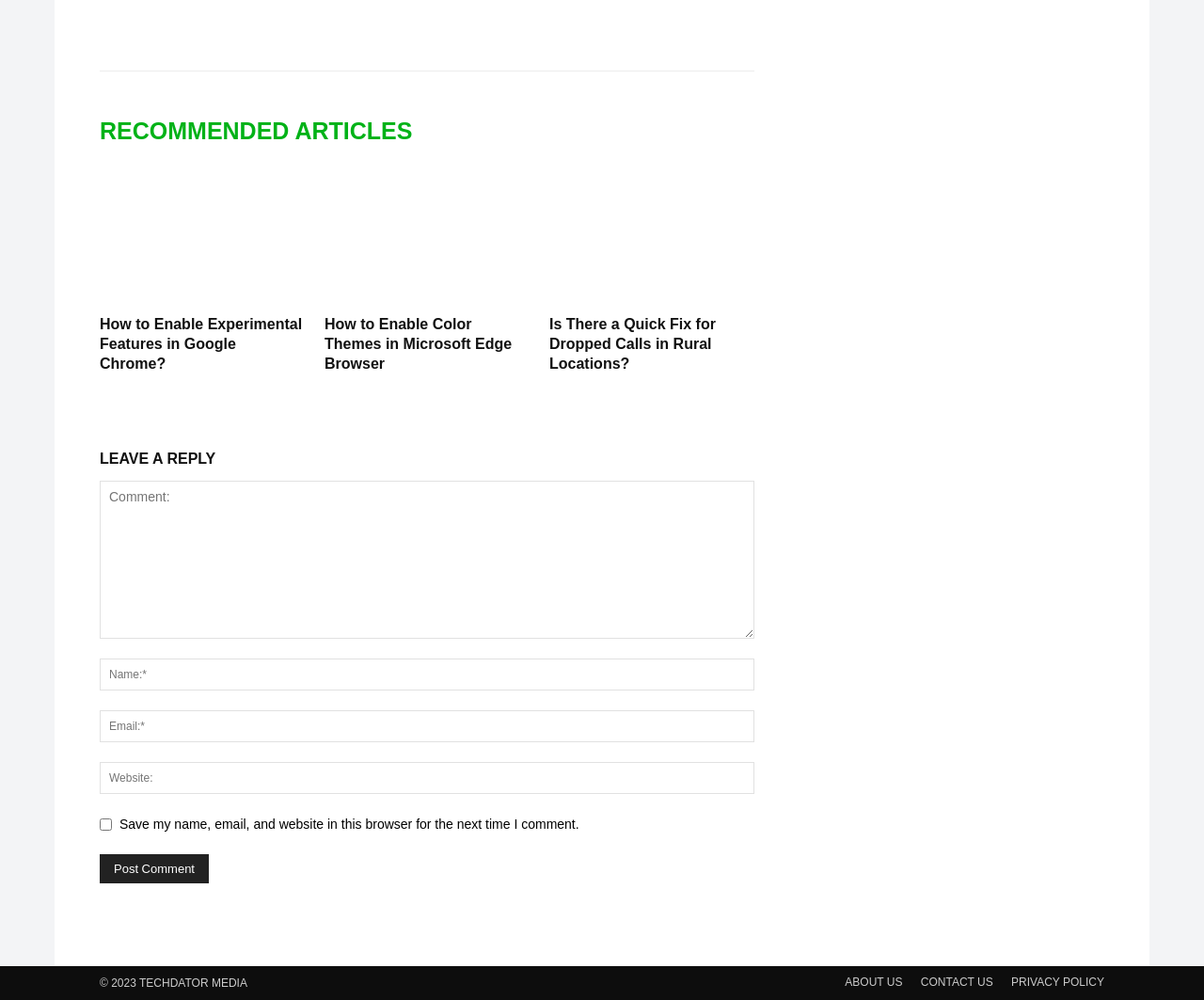Please indicate the bounding box coordinates of the element's region to be clicked to achieve the instruction: "Share". Provide the coordinates as four float numbers between 0 and 1, i.e., [left, top, right, bottom].

[0.122, 0.028, 0.146, 0.039]